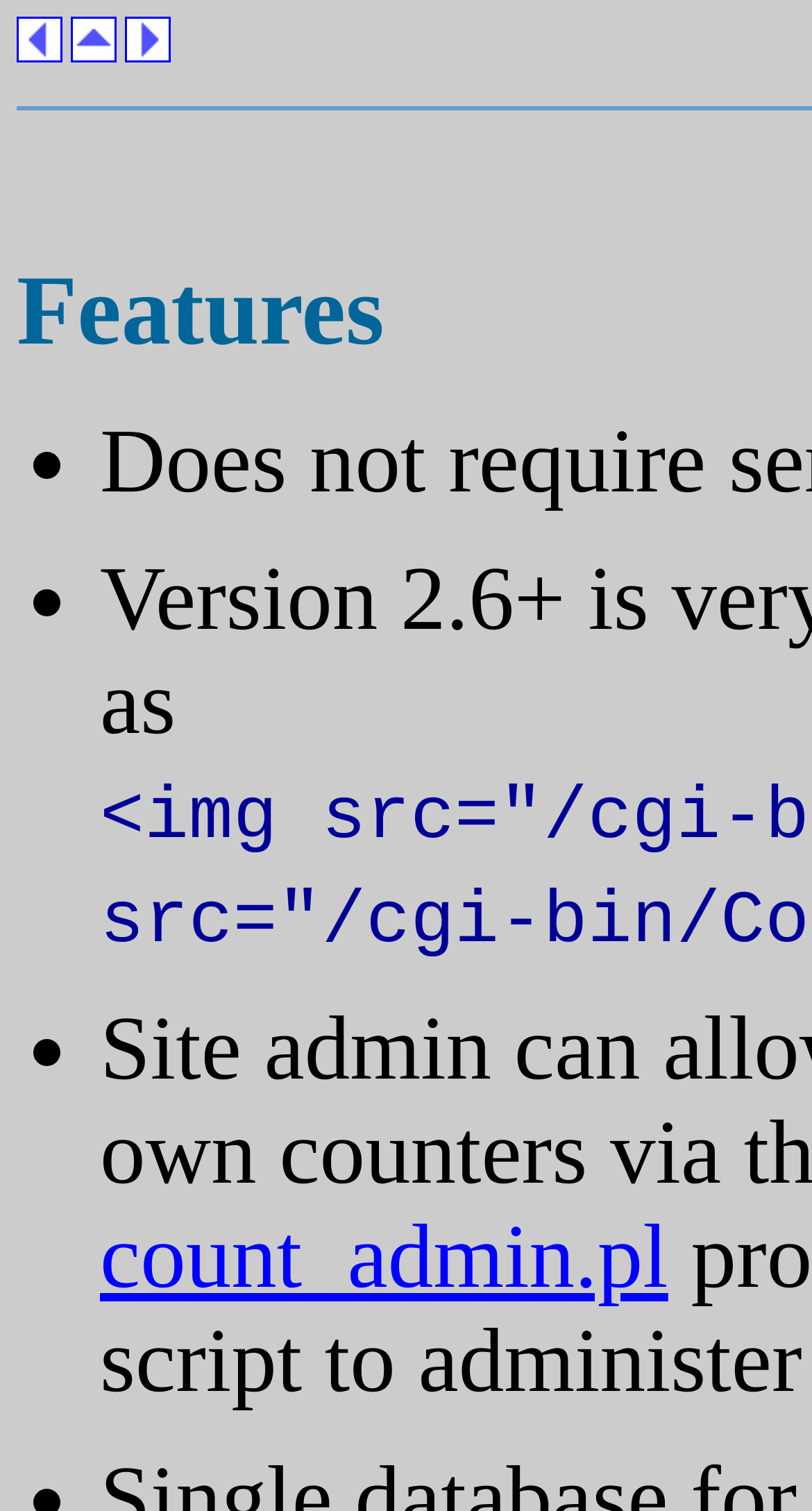How many list markers are on the webpage?
Please provide a single word or phrase based on the screenshot.

3